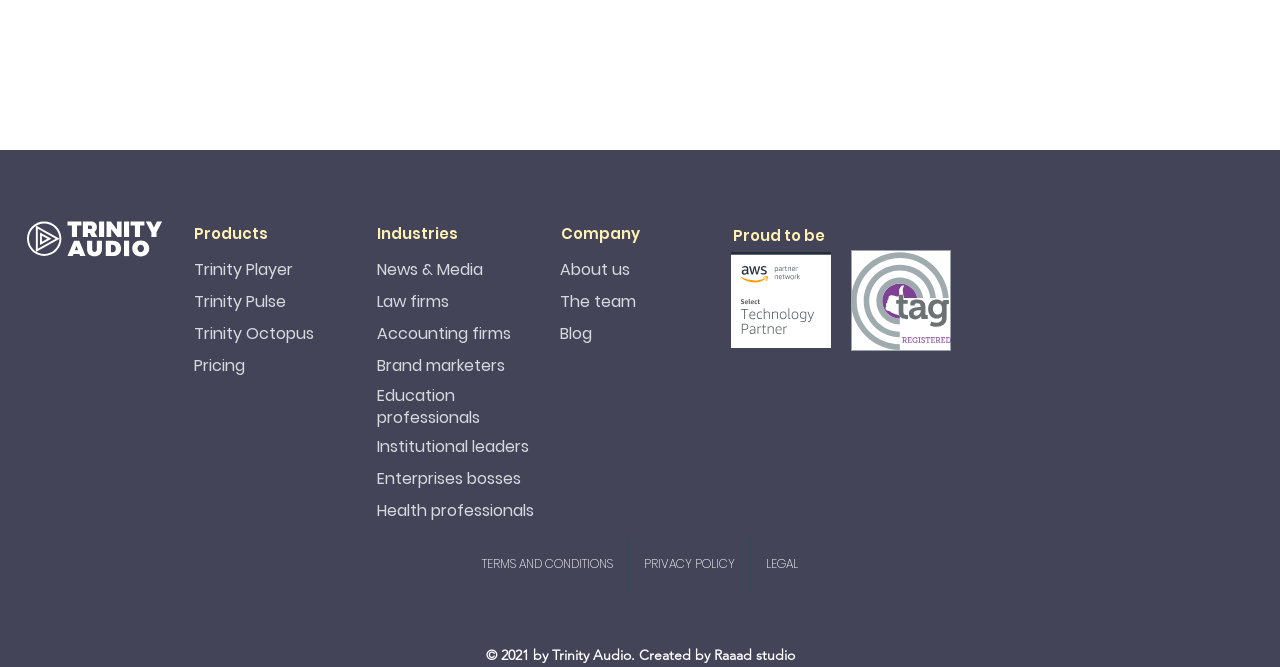Point out the bounding box coordinates of the section to click in order to follow this instruction: "Visit Facebook".

[0.444, 0.905, 0.467, 0.95]